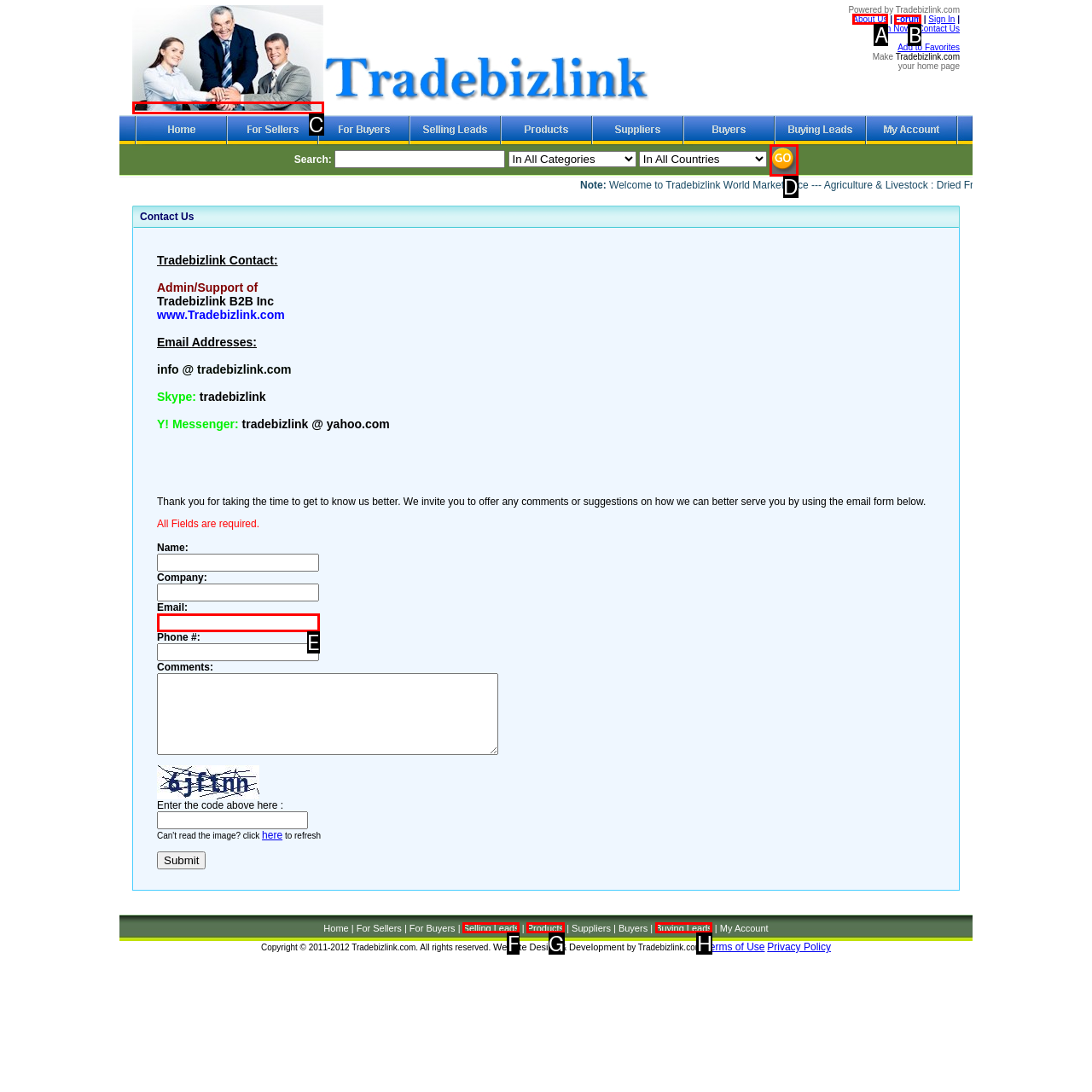Select the appropriate HTML element that needs to be clicked to execute the following task: Click the 'About Us' link. Respond with the letter of the option.

A